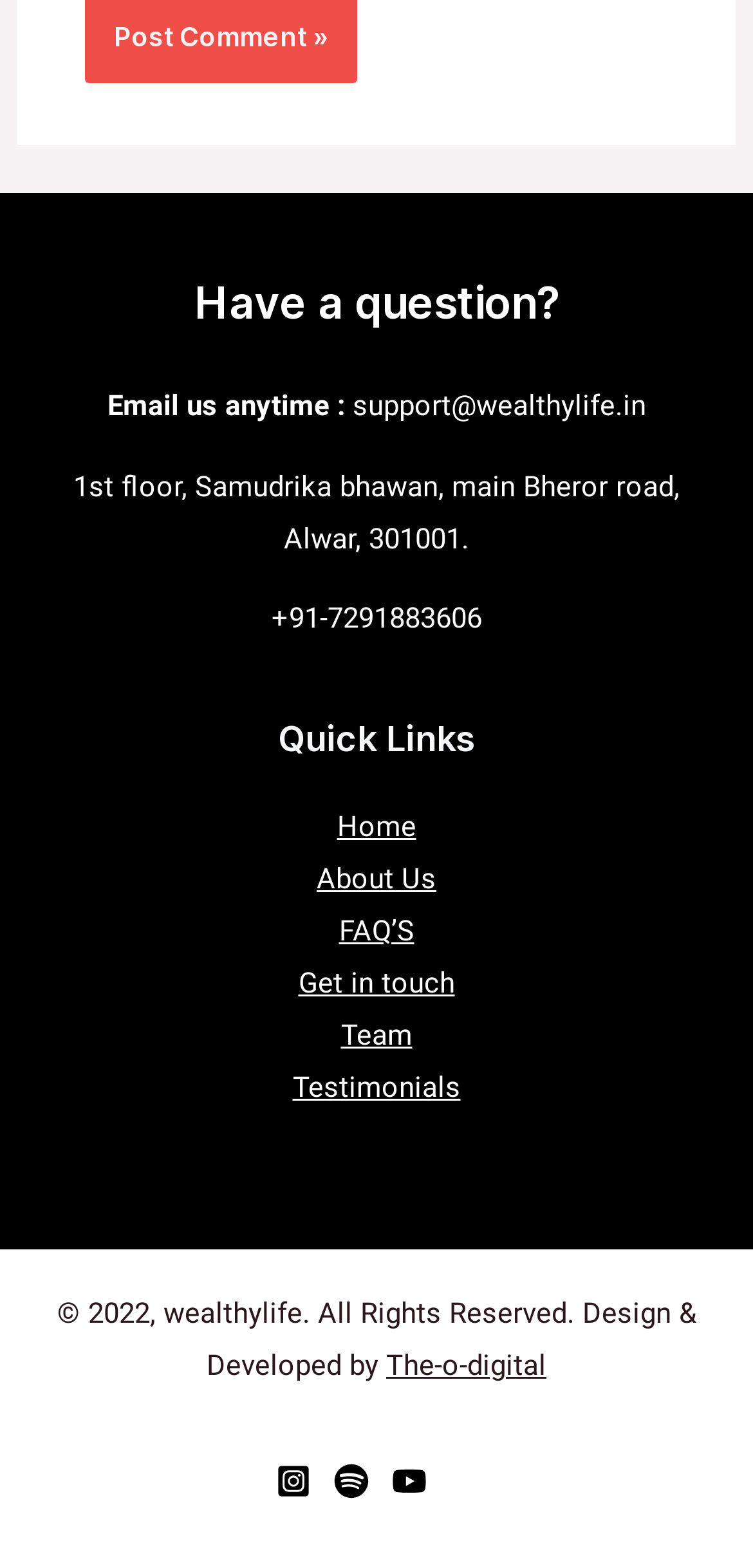Determine the bounding box coordinates of the section I need to click to execute the following instruction: "Open 'Instagram'". Provide the coordinates as four float numbers between 0 and 1, i.e., [left, top, right, bottom].

[0.365, 0.934, 0.412, 0.956]